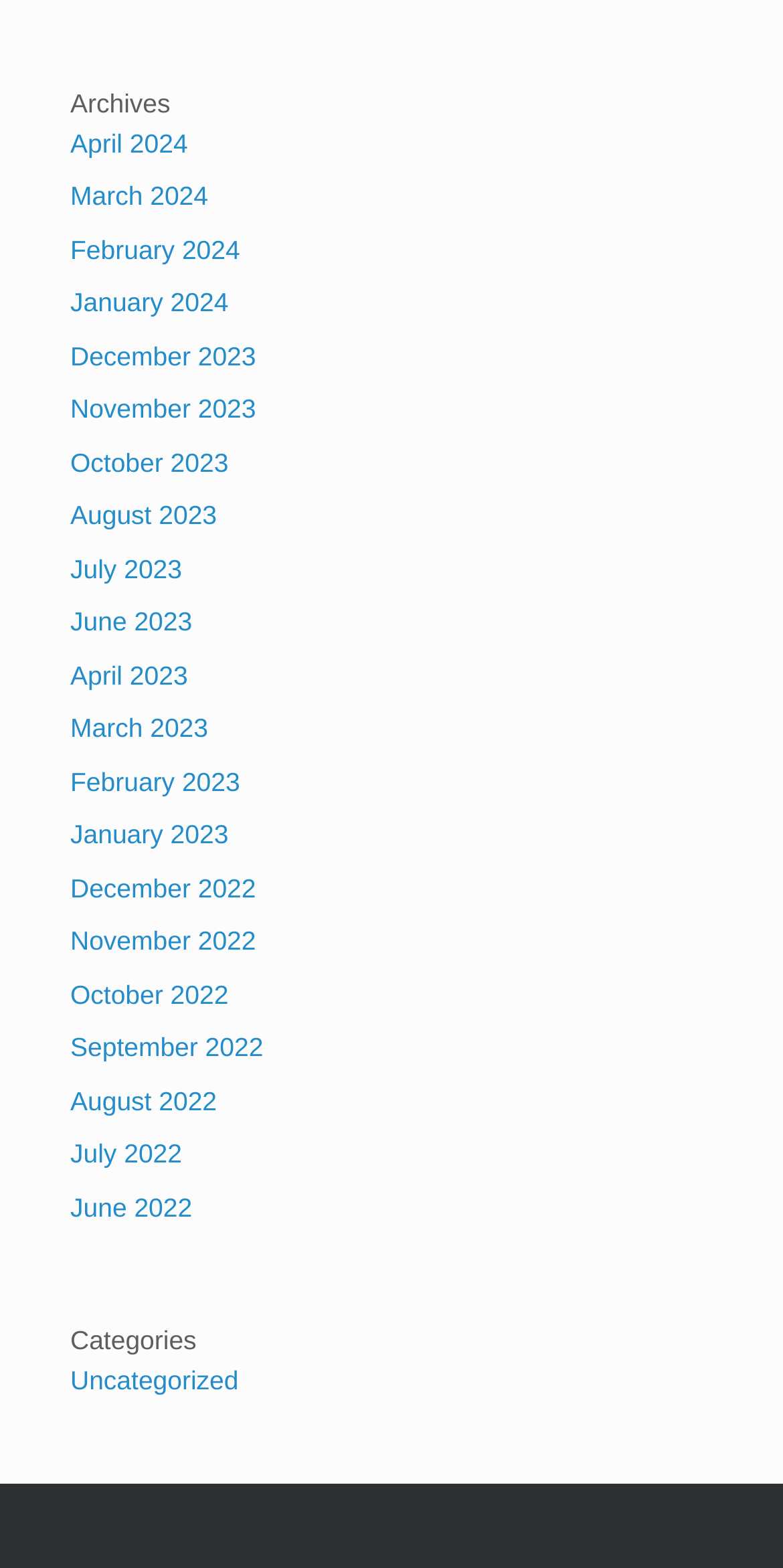How many categories are there?
Refer to the image and respond with a one-word or short-phrase answer.

1